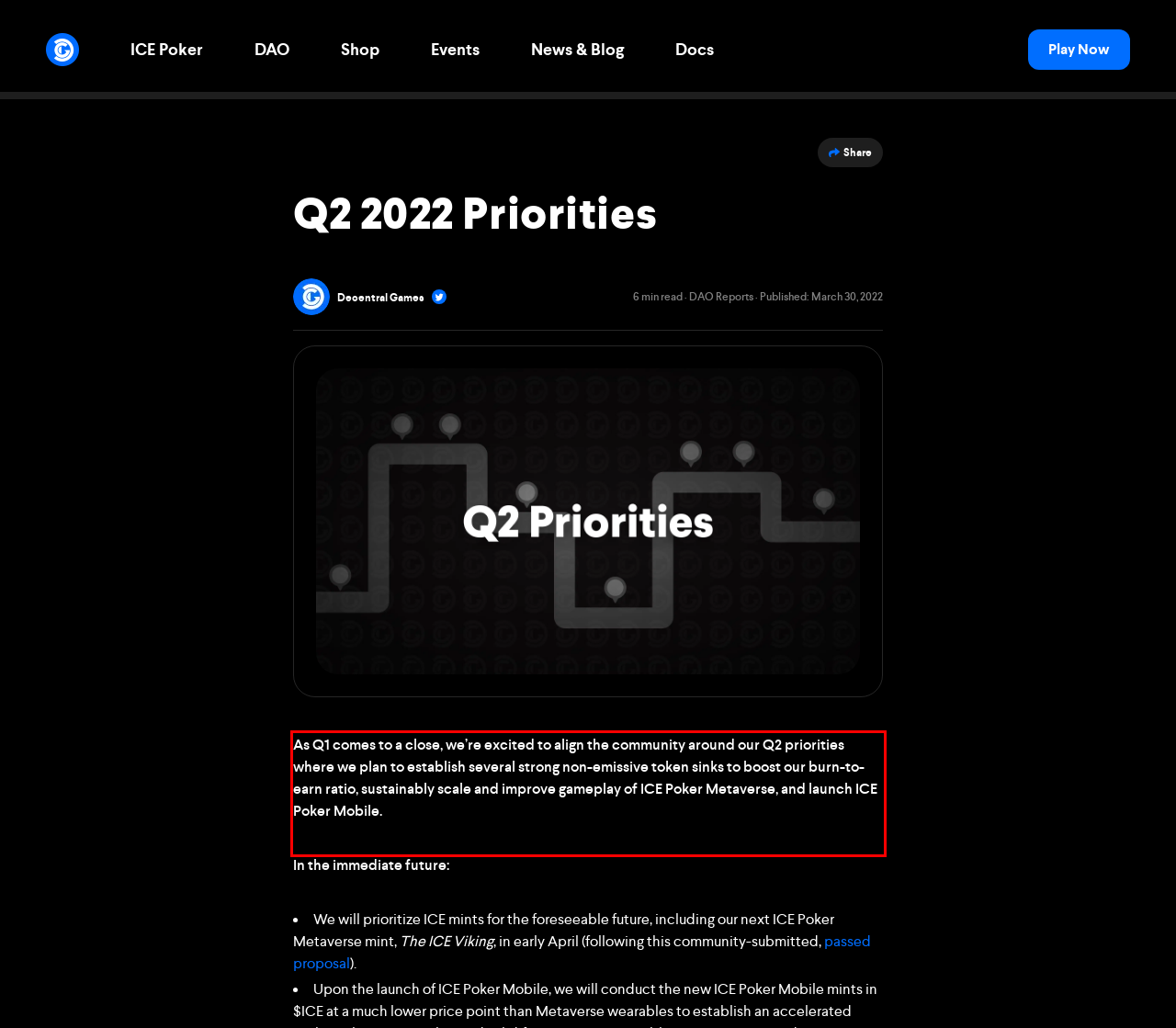Perform OCR on the text inside the red-bordered box in the provided screenshot and output the content.

As Q1 comes to a close, we’re excited to align the community around our Q2 priorities where we plan to establish several strong non-emissive token sinks to boost our burn-to-earn ratio, sustainably scale and improve gameplay of ICE Poker Metaverse, and launch ICE Poker Mobile.